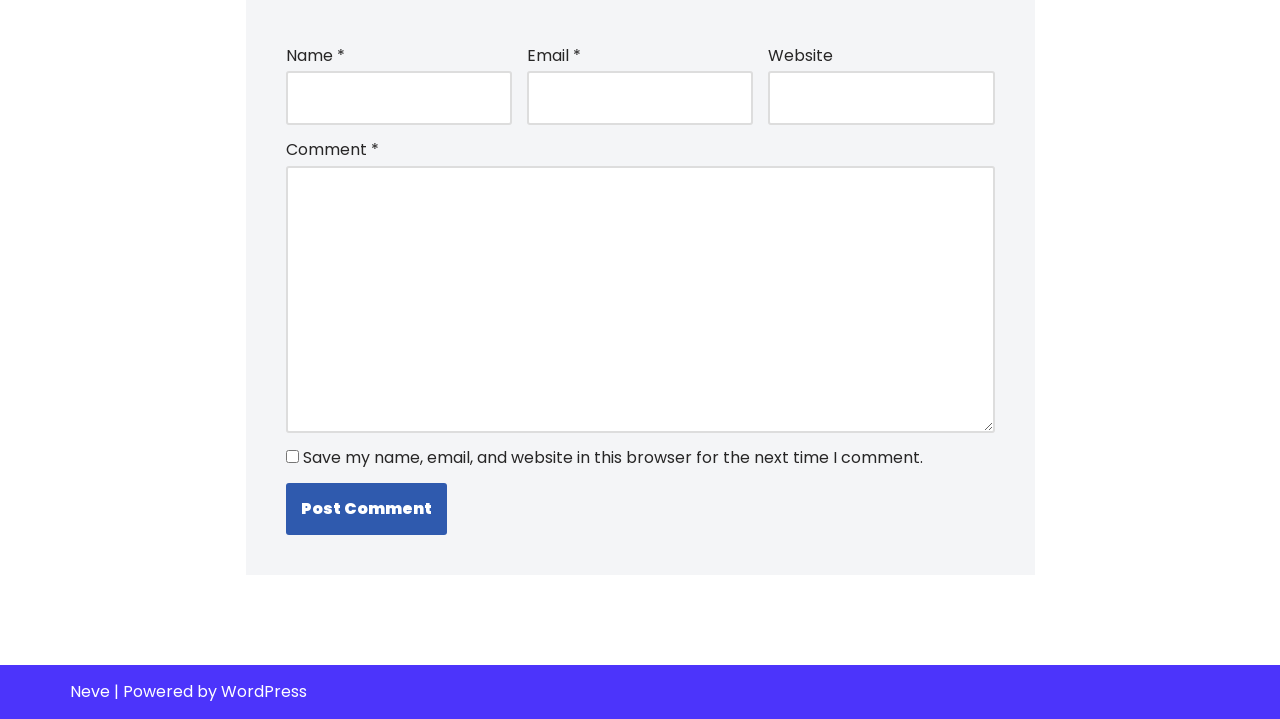Based on the element description, predict the bounding box coordinates (top-left x, top-left y, bottom-right x, bottom-right y) for the UI element in the screenshot: WordPress

[0.173, 0.946, 0.24, 0.978]